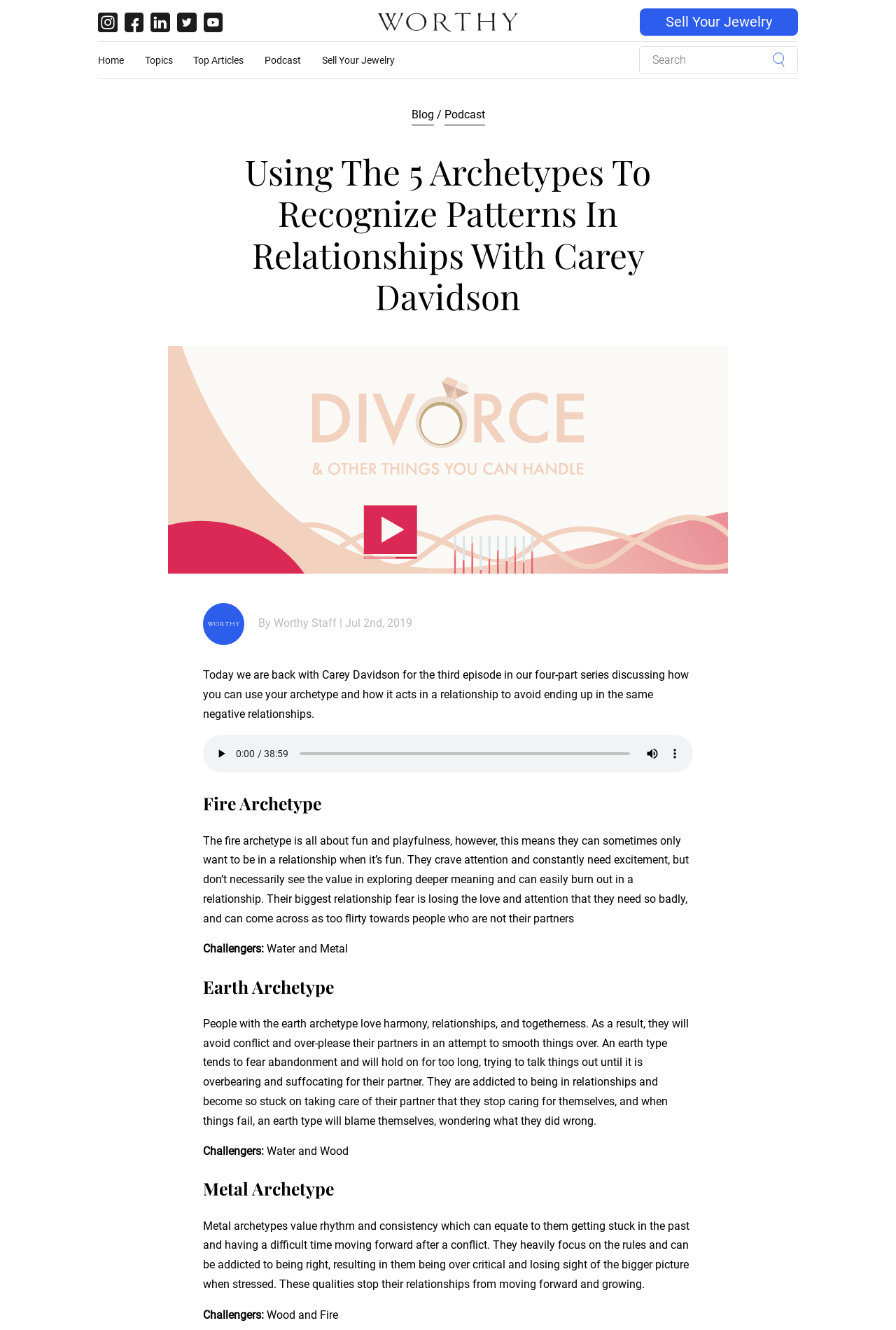What are the five archetypes mentioned in the article?
Please provide a detailed and comprehensive answer to the question.

The five archetypes mentioned in the article are Fire, Earth, Metal, Water, and Wood, each with its own characteristics and challenges in relationships, as described in the article.